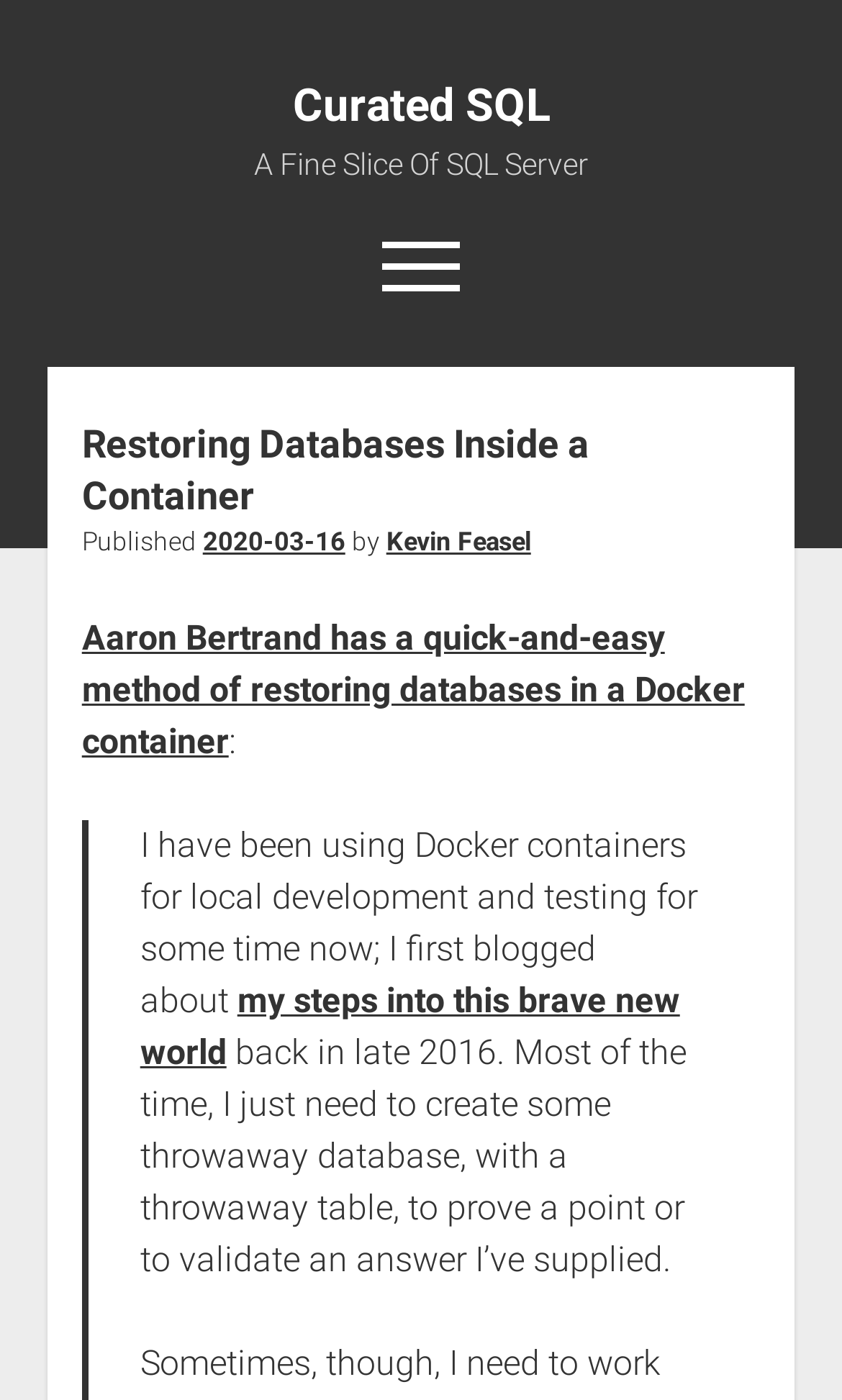Please locate the bounding box coordinates of the element that should be clicked to complete the given instruction: "open menu".

[0.454, 0.173, 0.546, 0.216]